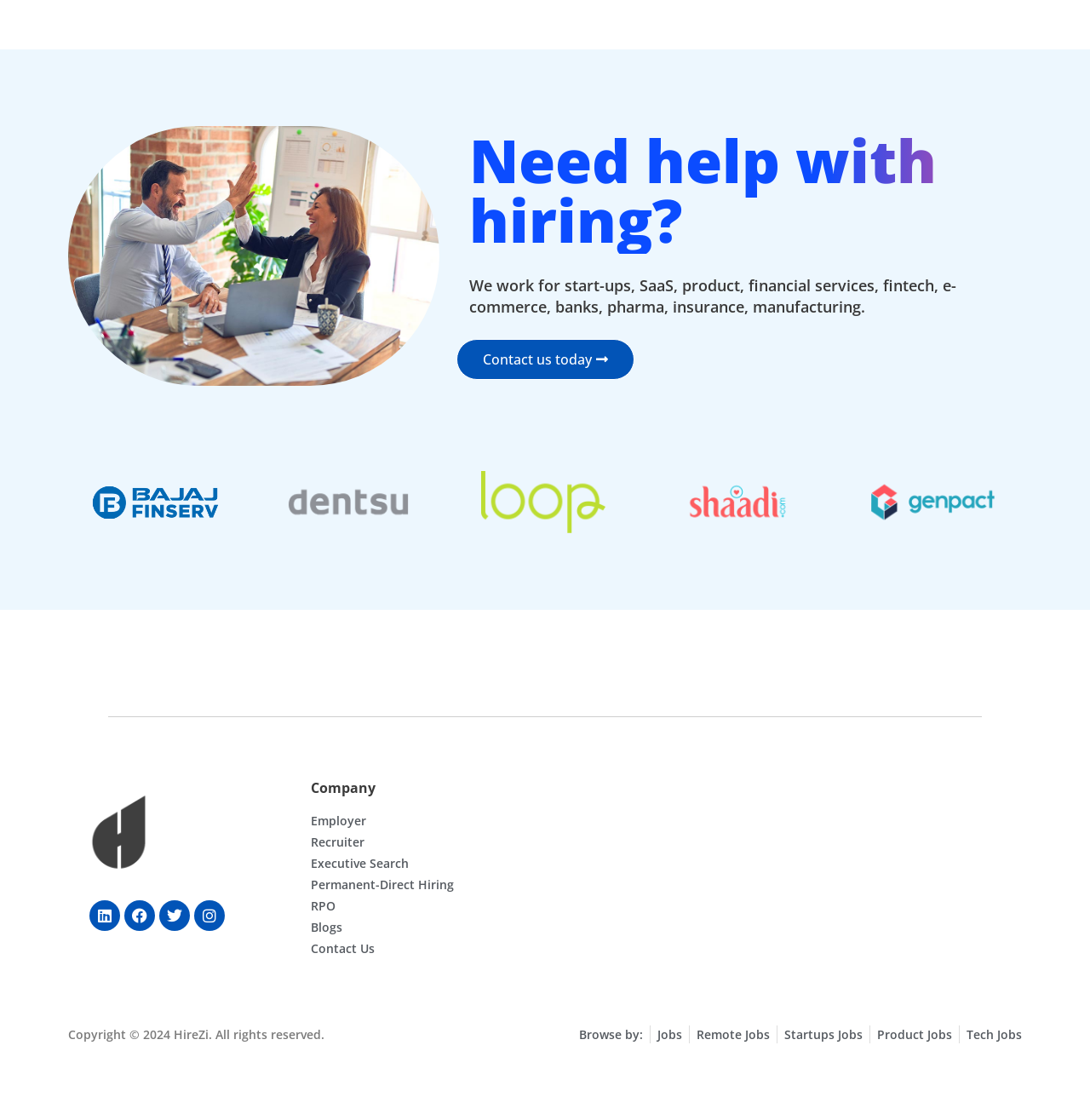What social media platforms does this company have?
Answer with a single word or phrase by referring to the visual content.

Linkedin, Facebook, Twitter, Instagram